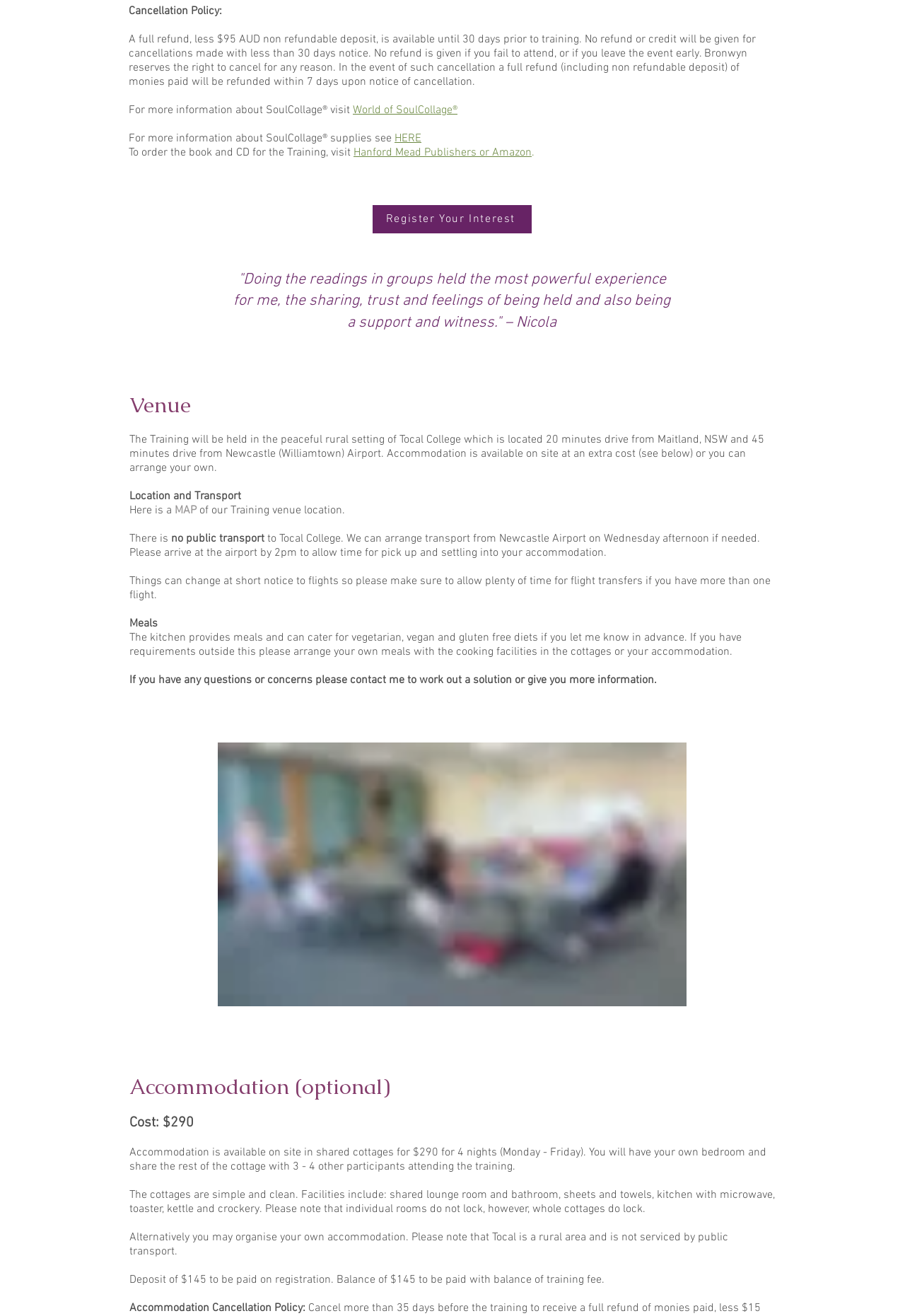Using details from the image, please answer the following question comprehensively:
What is the cost of accommodation on site?

The cost of accommodation on site in shared cottages is $290 for 4 nights (Monday to Friday). This includes a bedroom and shared facilities with 3-4 other participants.